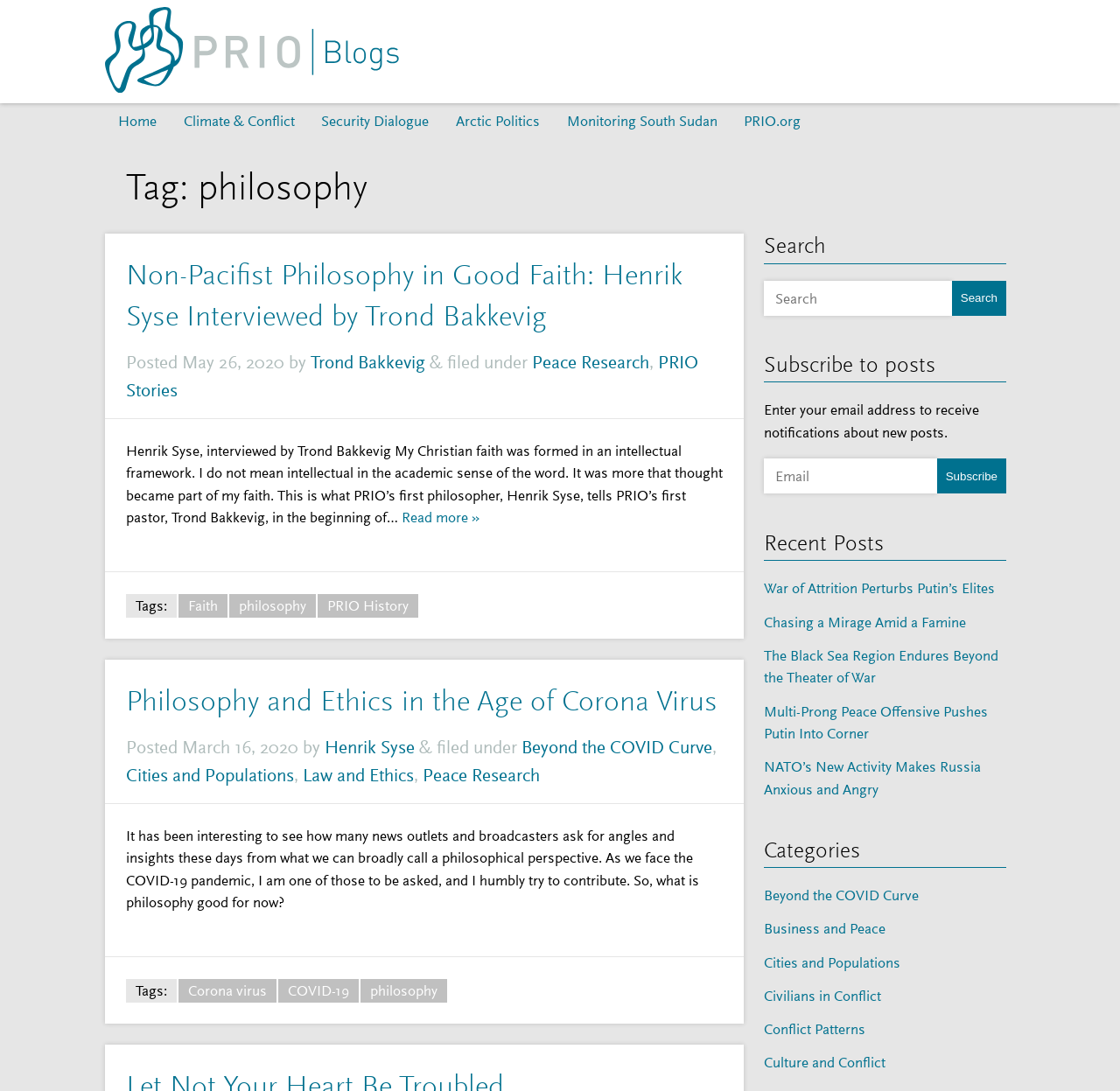Mark the bounding box of the element that matches the following description: "Corona virus".

[0.159, 0.897, 0.247, 0.919]